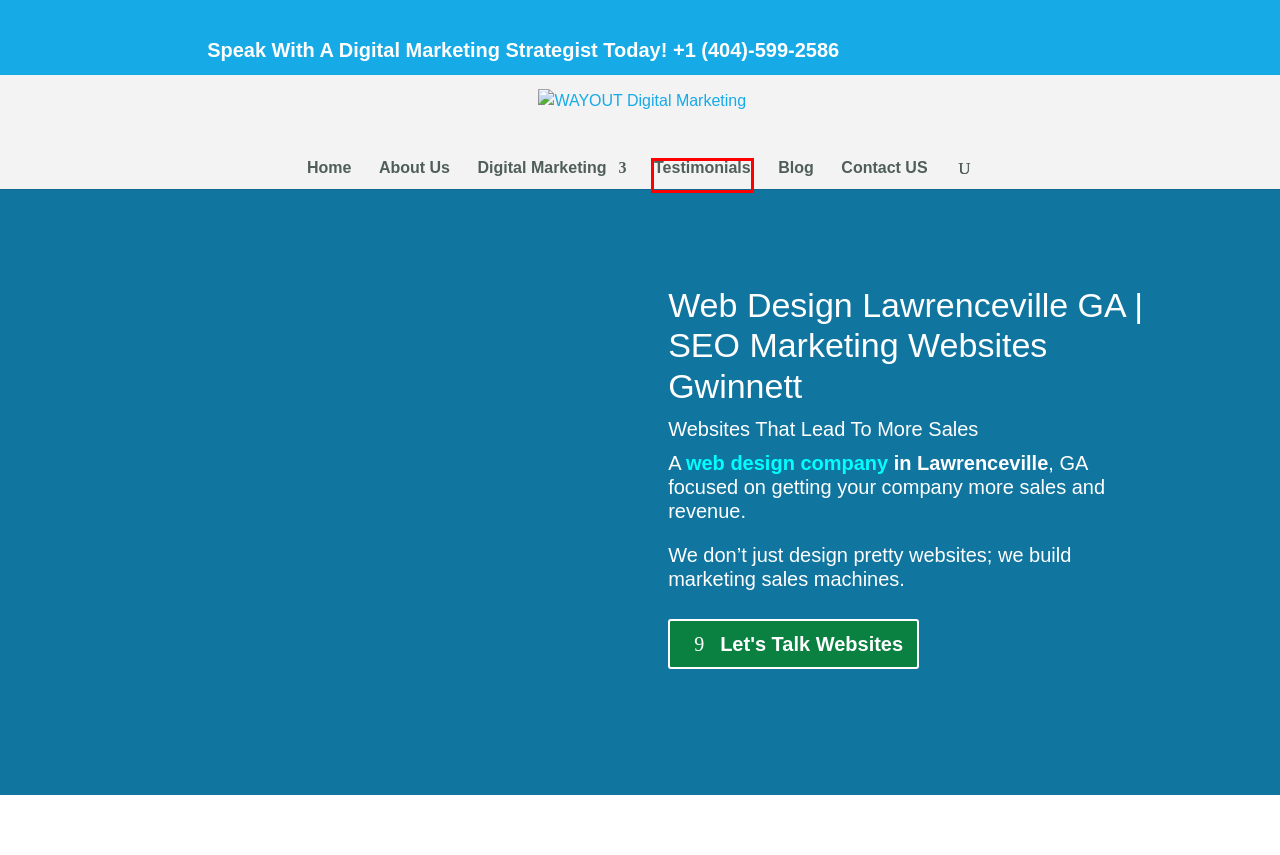You have a screenshot showing a webpage with a red bounding box around a UI element. Choose the webpage description that best matches the new page after clicking the highlighted element. Here are the options:
A. Testimonials
B. Top Atlanta Web Design Company - WAYOUT Digital Marketing
C. Top Digital Marketing Agency In Atlanta GA - Website SEO
D. Contact US - Information Is Vital To Grow A Business
E. Best Digital Marketing Services Atlanta | Web Design & SEO
F. Best Digital Marketing Agency Atlanta GA | Top SEO 2024
G. Top Web Design Augusta GA | Best Website Design Company
H. 2024 Atlanta Digital Marketing Agency Blog | SEO, PPC Ads

A